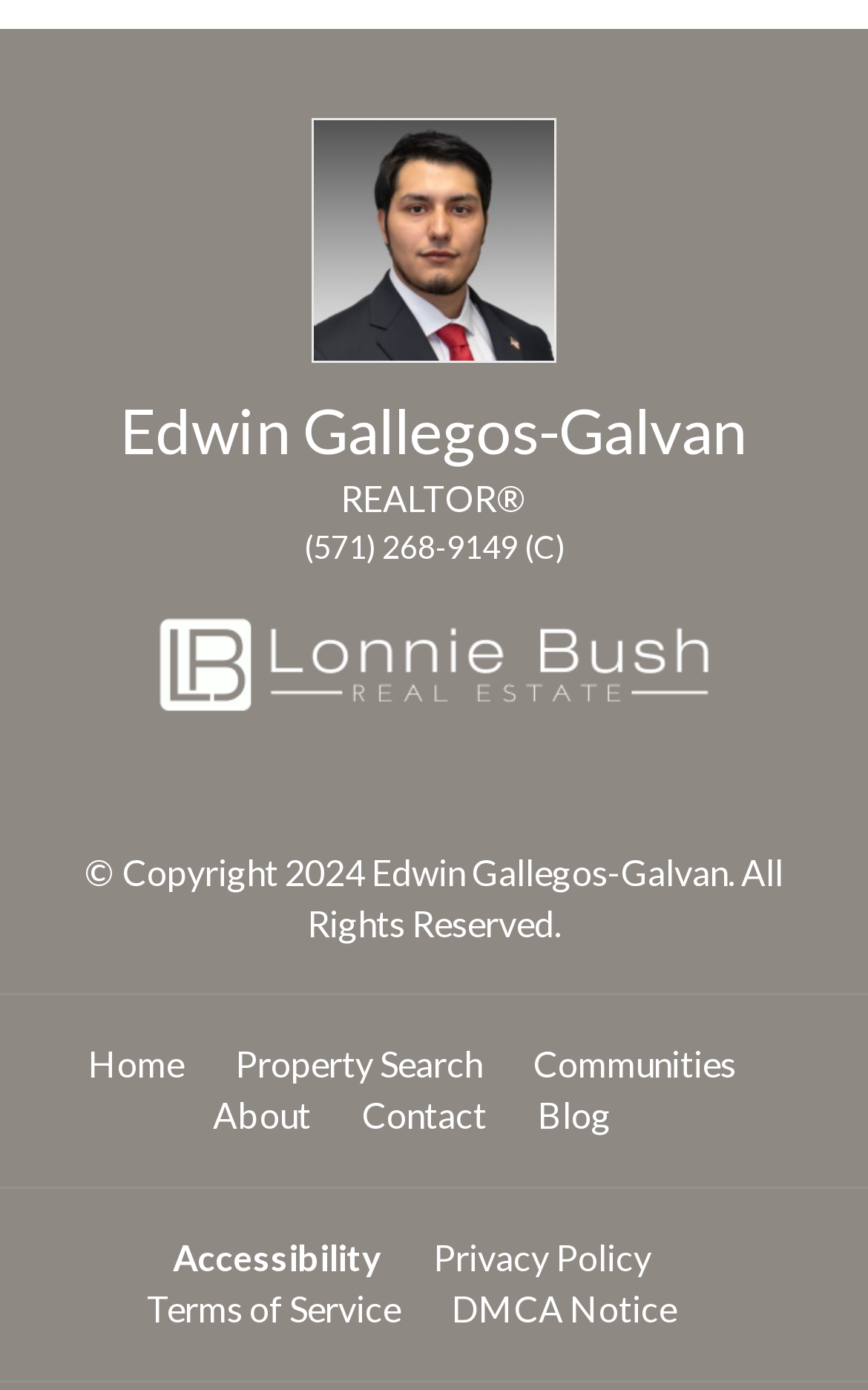Given the description of the UI element: "(571) 268-9149 (C)", predict the bounding box coordinates in the form of [left, top, right, bottom], with each value being a float between 0 and 1.

[0.35, 0.38, 0.65, 0.407]